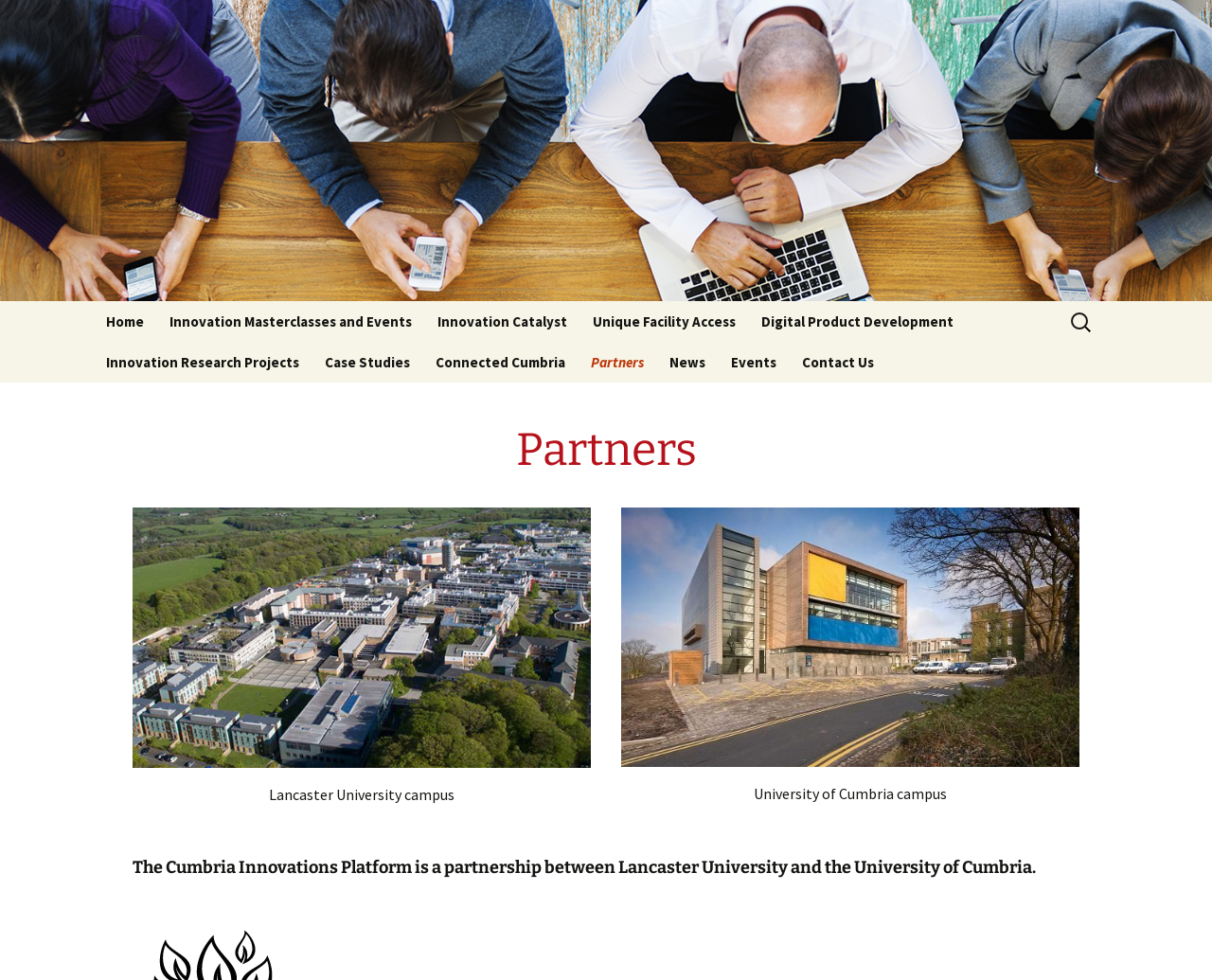With reference to the image, please provide a detailed answer to the following question: What is the name of the platform?

The name of the platform can be found in the heading element at the top of the page, which reads 'Cumbria Innovations Platform'.